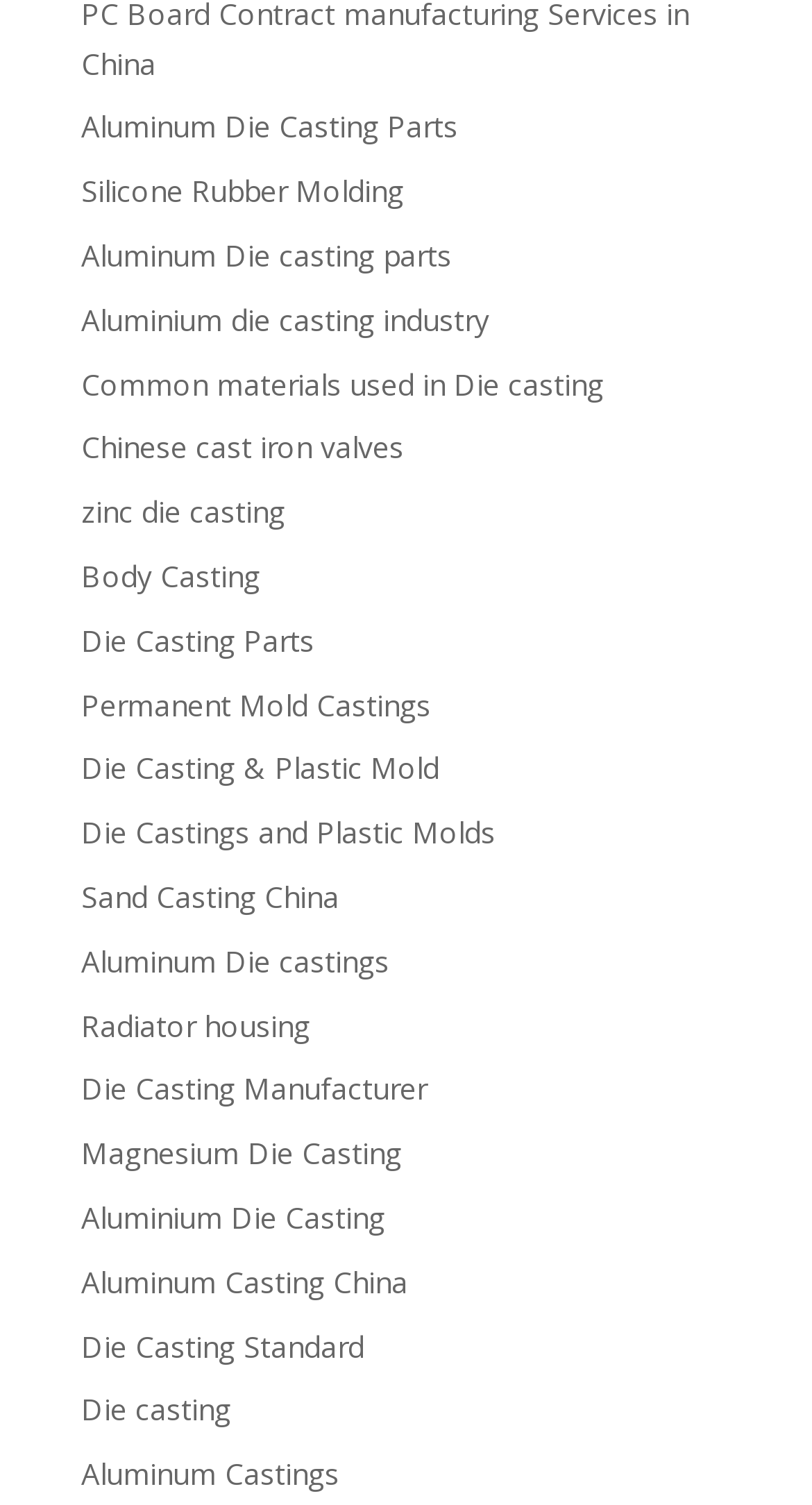Provide a one-word or brief phrase answer to the question:
How many links contain the word 'Die'?

14